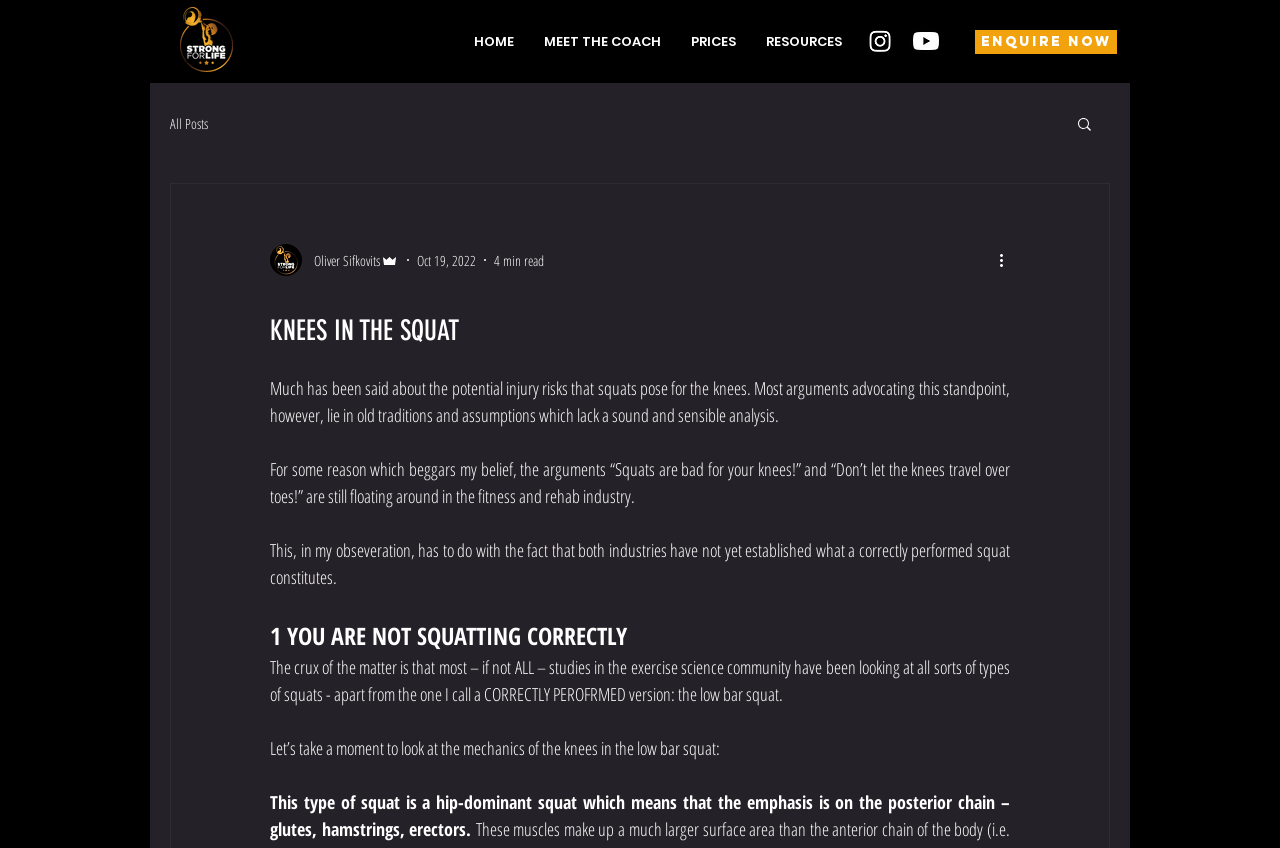Determine the bounding box coordinates for the clickable element required to fulfill the instruction: "go to home page". Provide the coordinates as four float numbers between 0 and 1, i.e., [left, top, right, bottom].

[0.359, 0.02, 0.413, 0.079]